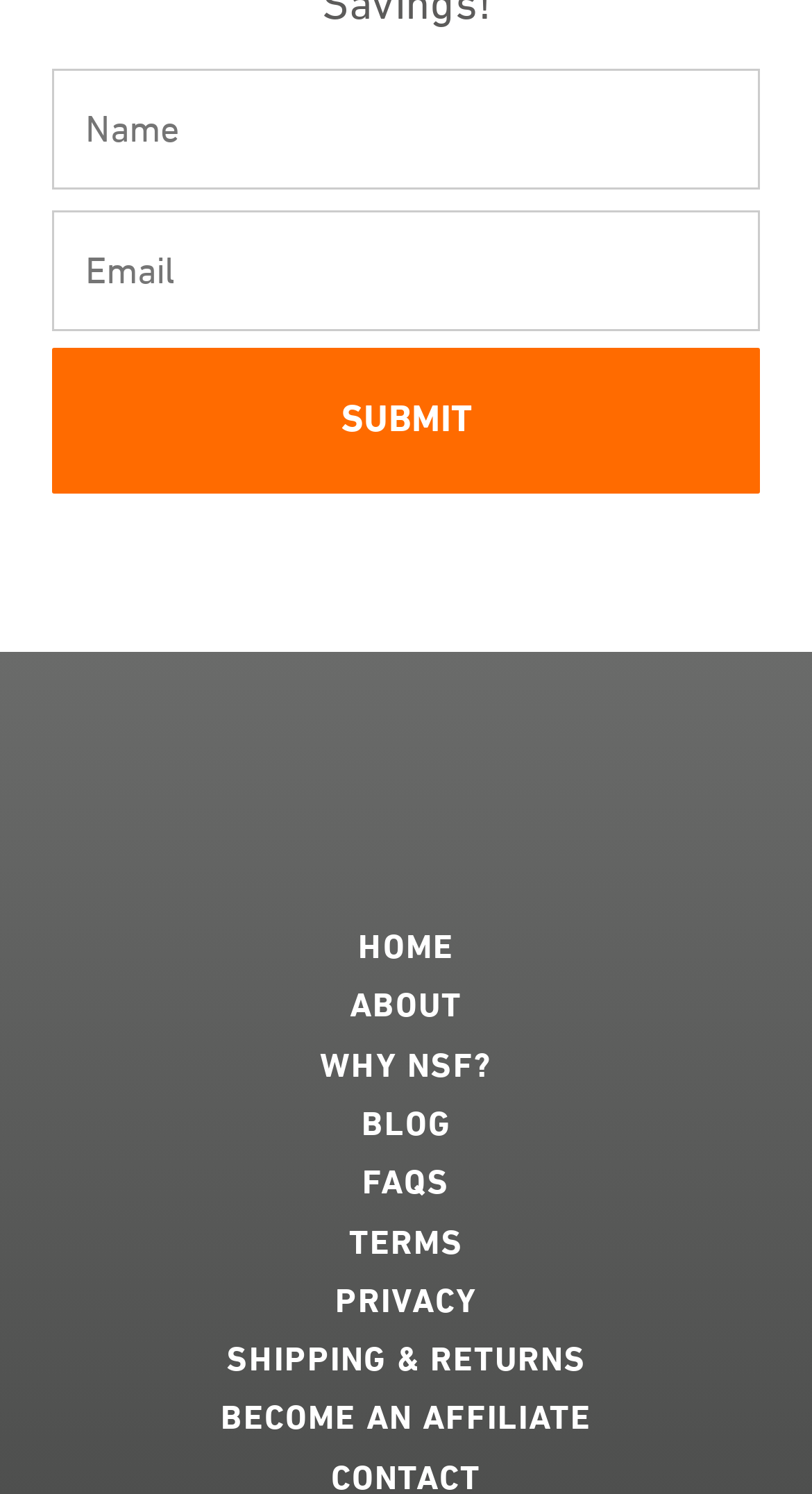Identify the bounding box coordinates for the region to click in order to carry out this instruction: "Enter username". Provide the coordinates using four float numbers between 0 and 1, formatted as [left, top, right, bottom].

[0.064, 0.046, 0.936, 0.127]